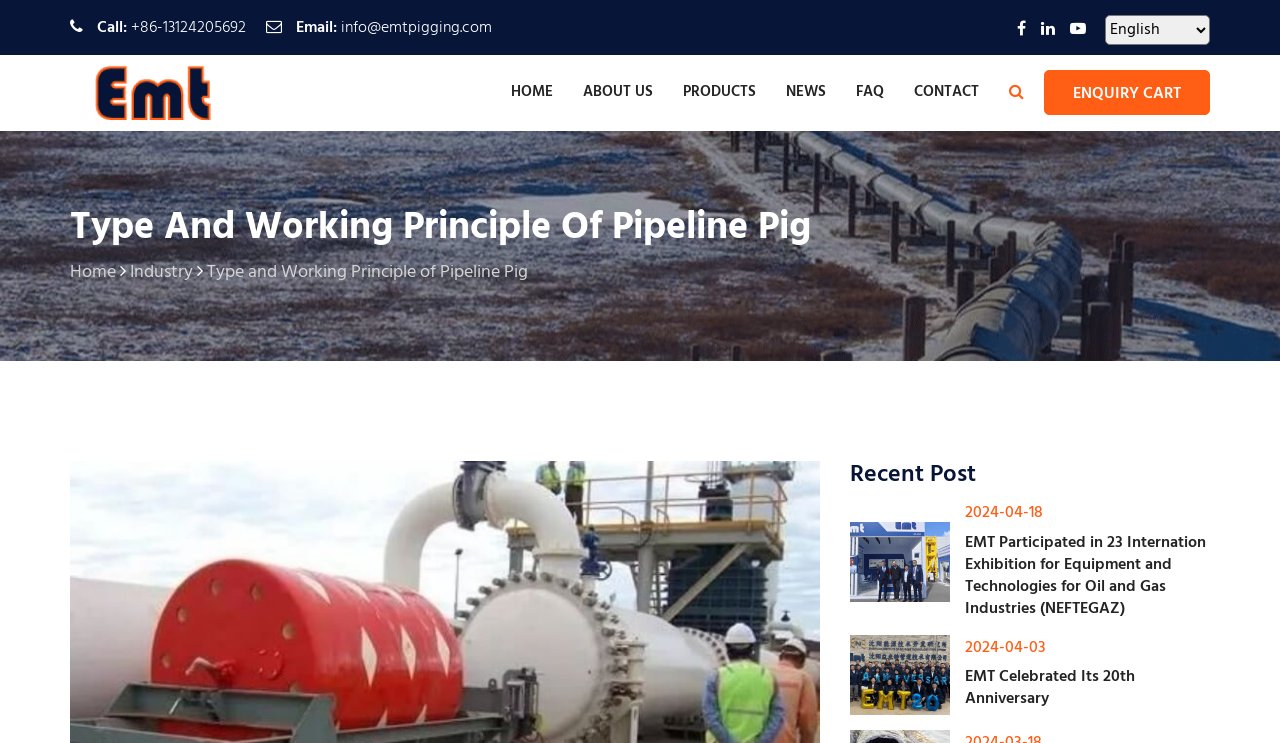Answer the following query with a single word or phrase:
What is the email address to contact?

info@emtpigging.com